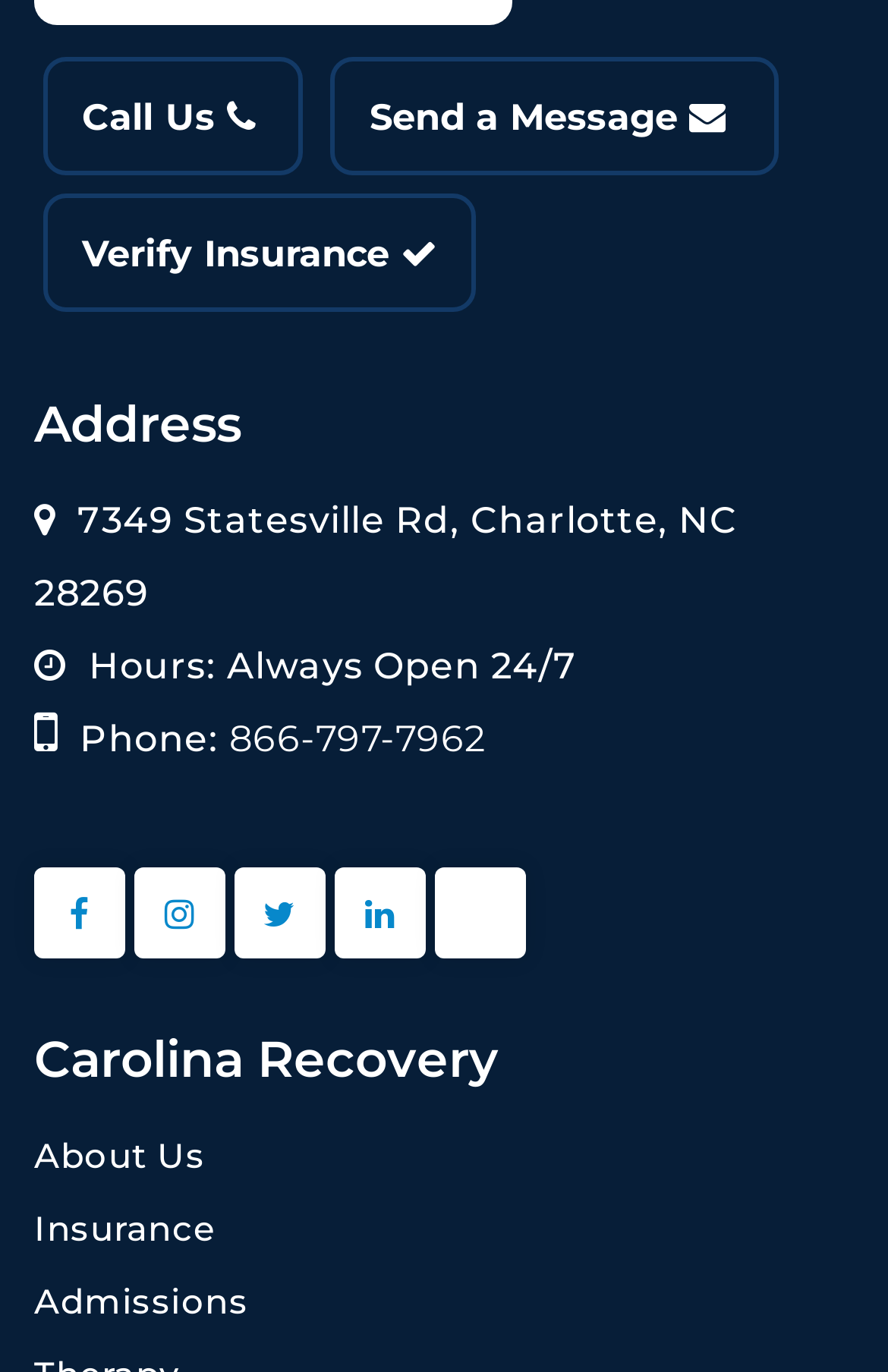Determine the bounding box coordinates for the UI element described. Format the coordinates as (top-left x, top-left y, bottom-right x, bottom-right y) and ensure all values are between 0 and 1. Element description: Send a Message

[0.373, 0.042, 0.878, 0.128]